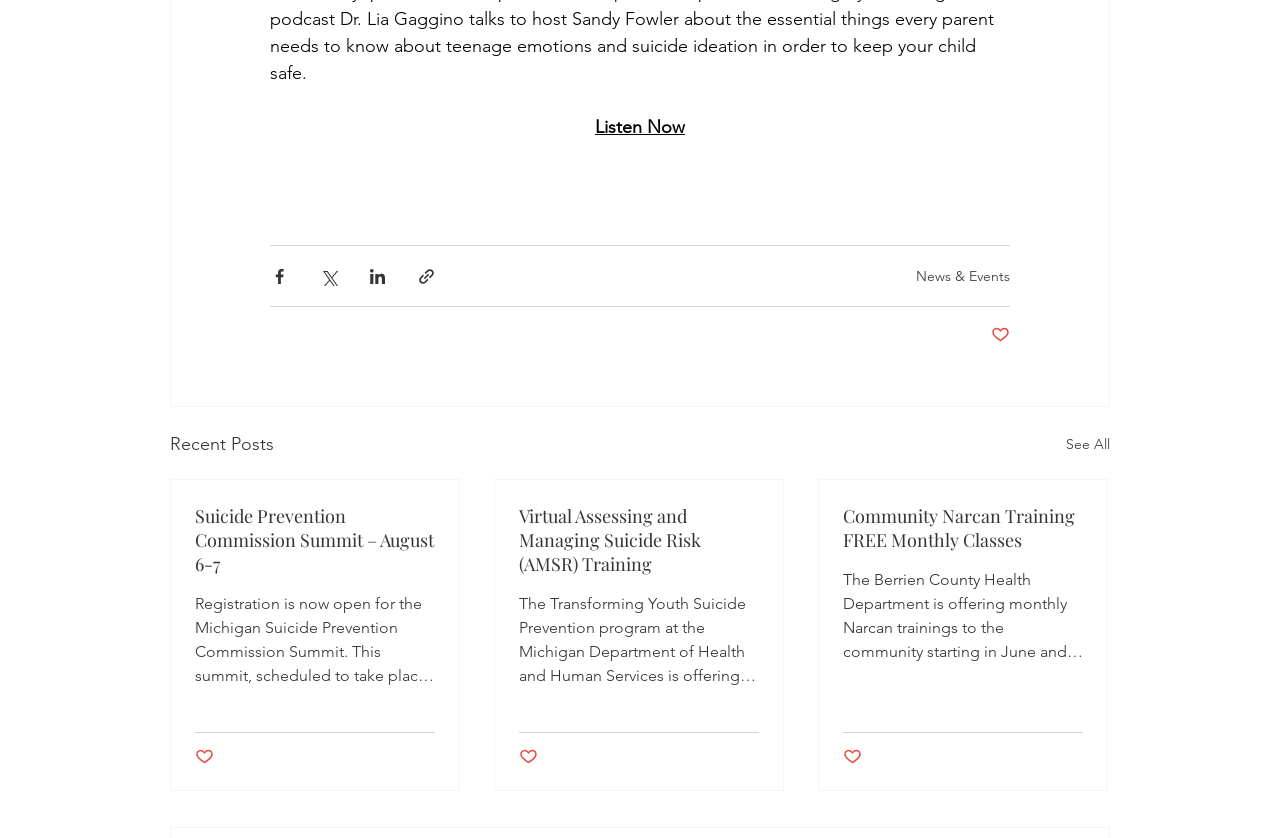Given the element description, predict the bounding box coordinates in the format (top-left x, top-left y, bottom-right x, bottom-right y). Make sure all values are between 0 and 1. Here is the element description: Listen Now

[0.465, 0.138, 0.535, 0.165]